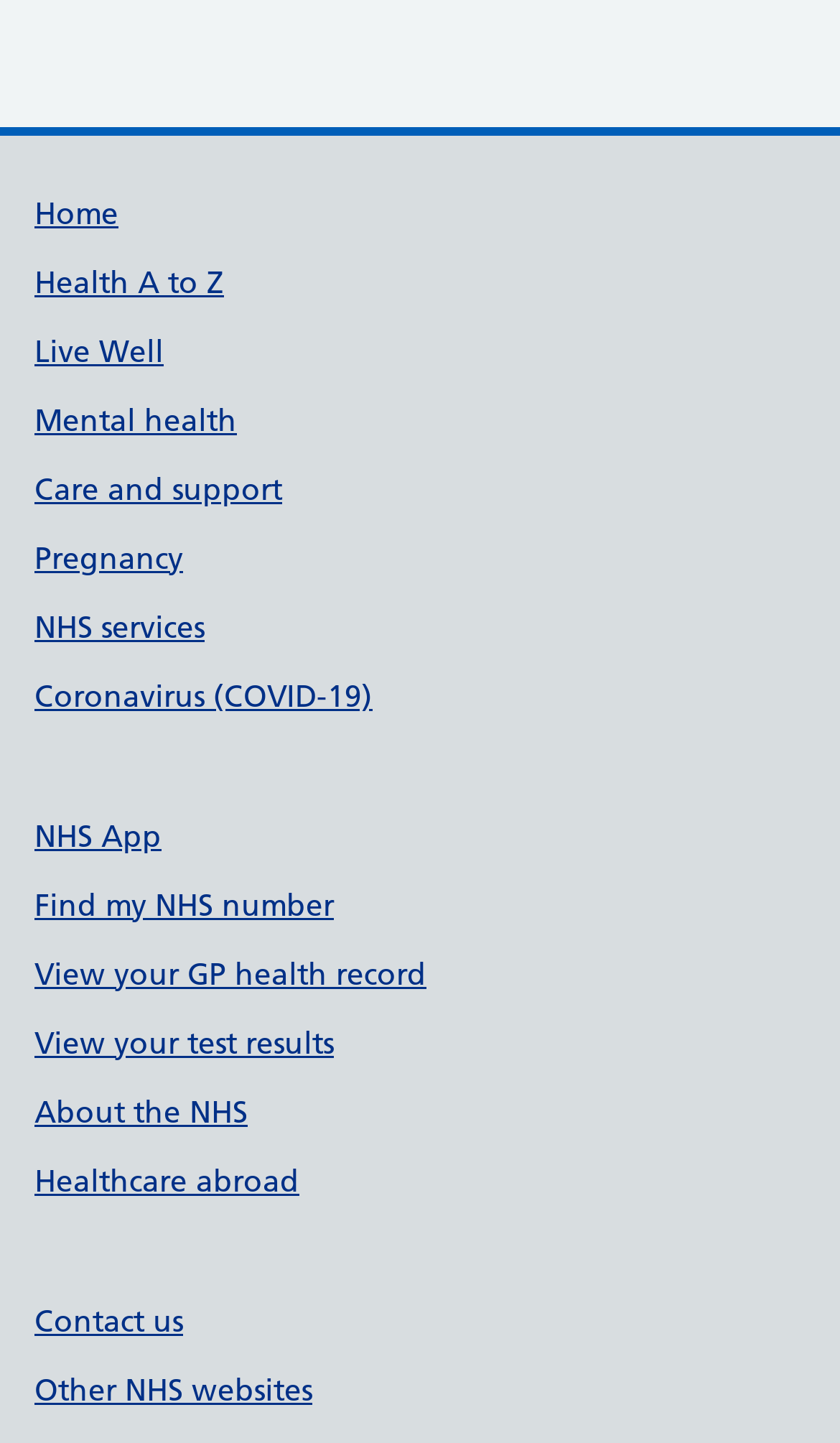Given the element description View your GP health record, specify the bounding box coordinates of the corresponding UI element in the format (top-left x, top-left y, bottom-right x, bottom-right y). All values must be between 0 and 1.

[0.041, 0.661, 0.508, 0.688]